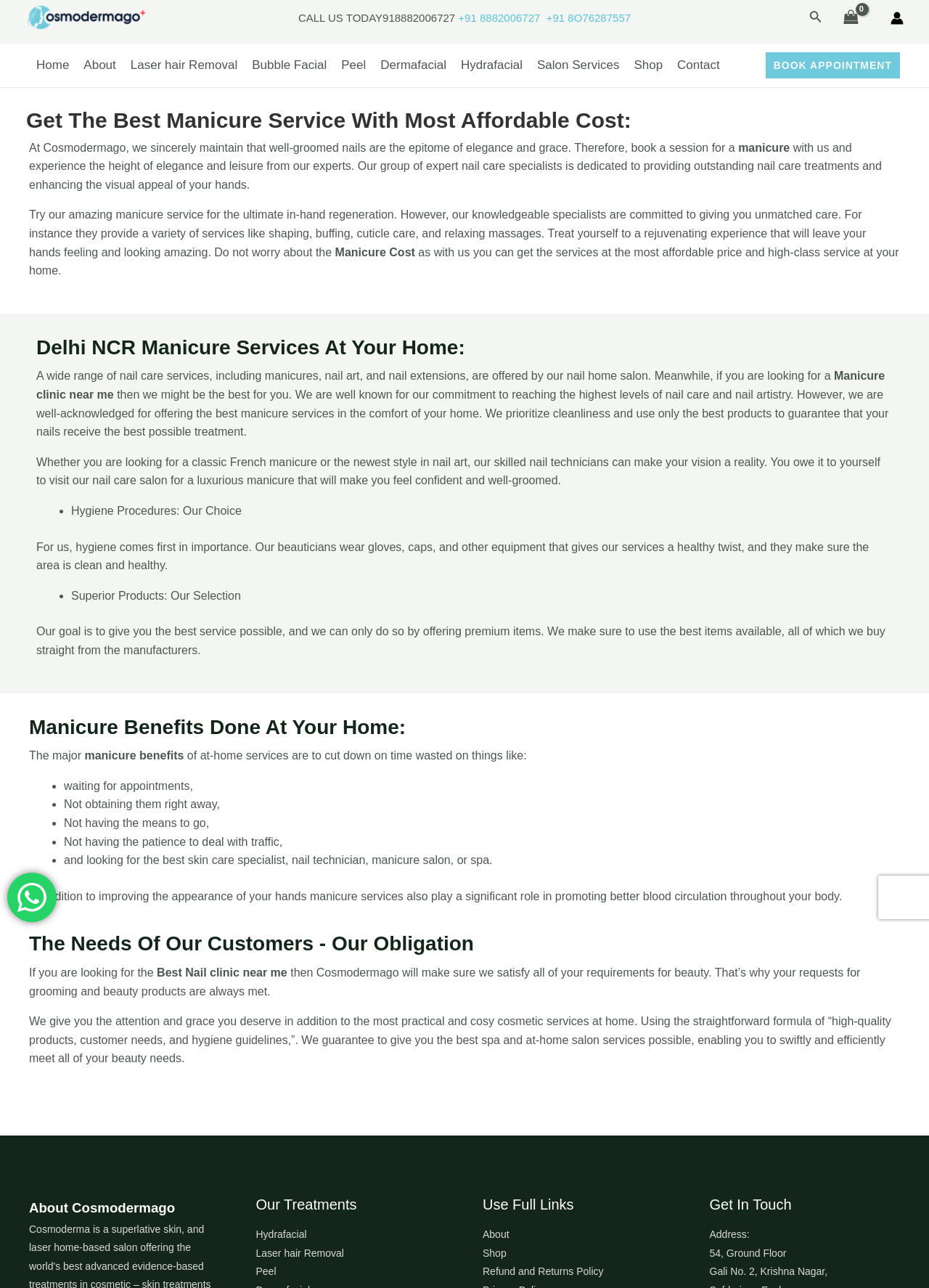Please find the bounding box coordinates of the element that must be clicked to perform the given instruction: "Call the phone number". The coordinates should be four float numbers from 0 to 1, i.e., [left, top, right, bottom].

[0.321, 0.009, 0.49, 0.019]